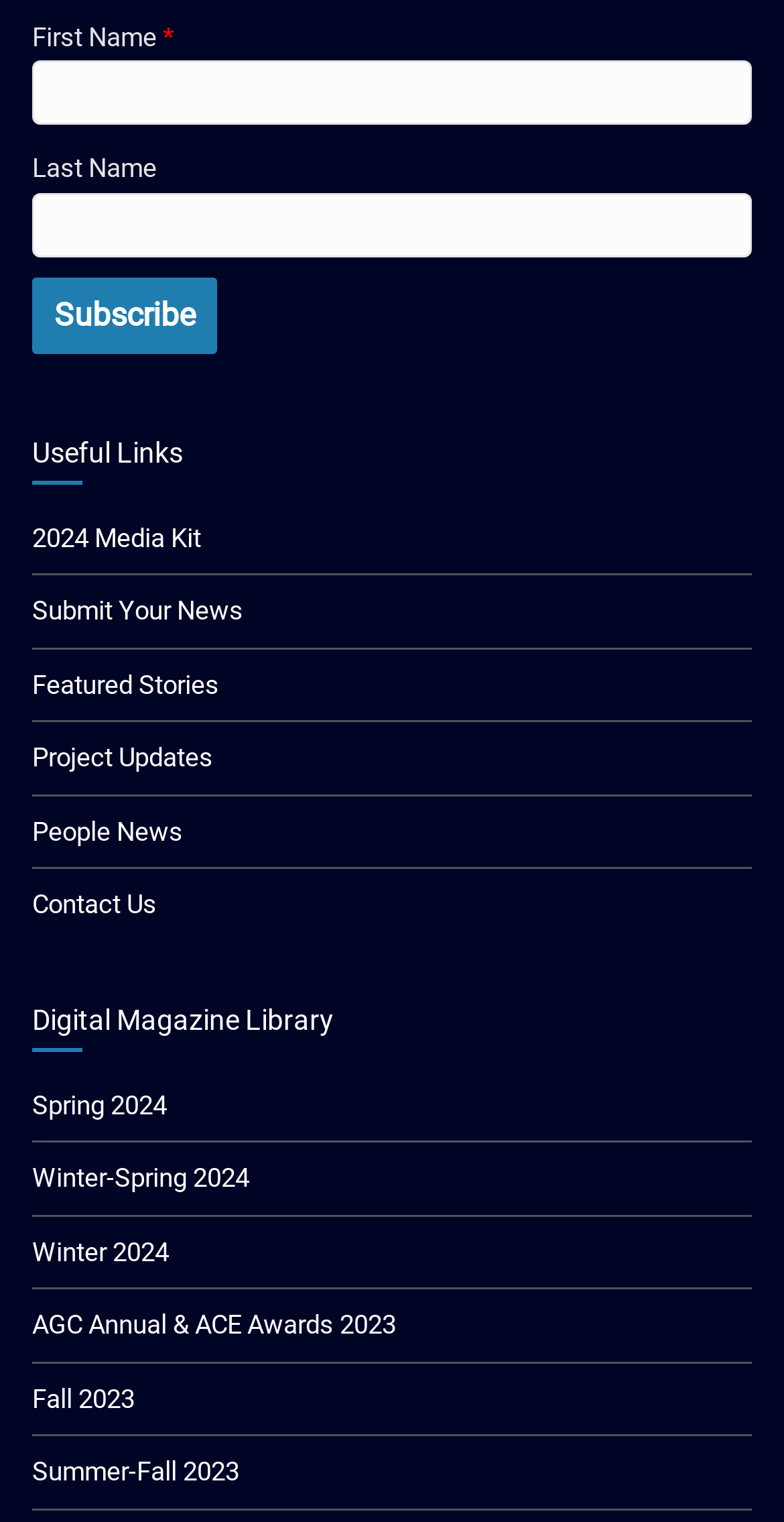Find and provide the bounding box coordinates for the UI element described here: "parent_node: Last Name name="signup[last_name]"". The coordinates should be given as four float numbers between 0 and 1: [left, top, right, bottom].

[0.041, 0.126, 0.959, 0.169]